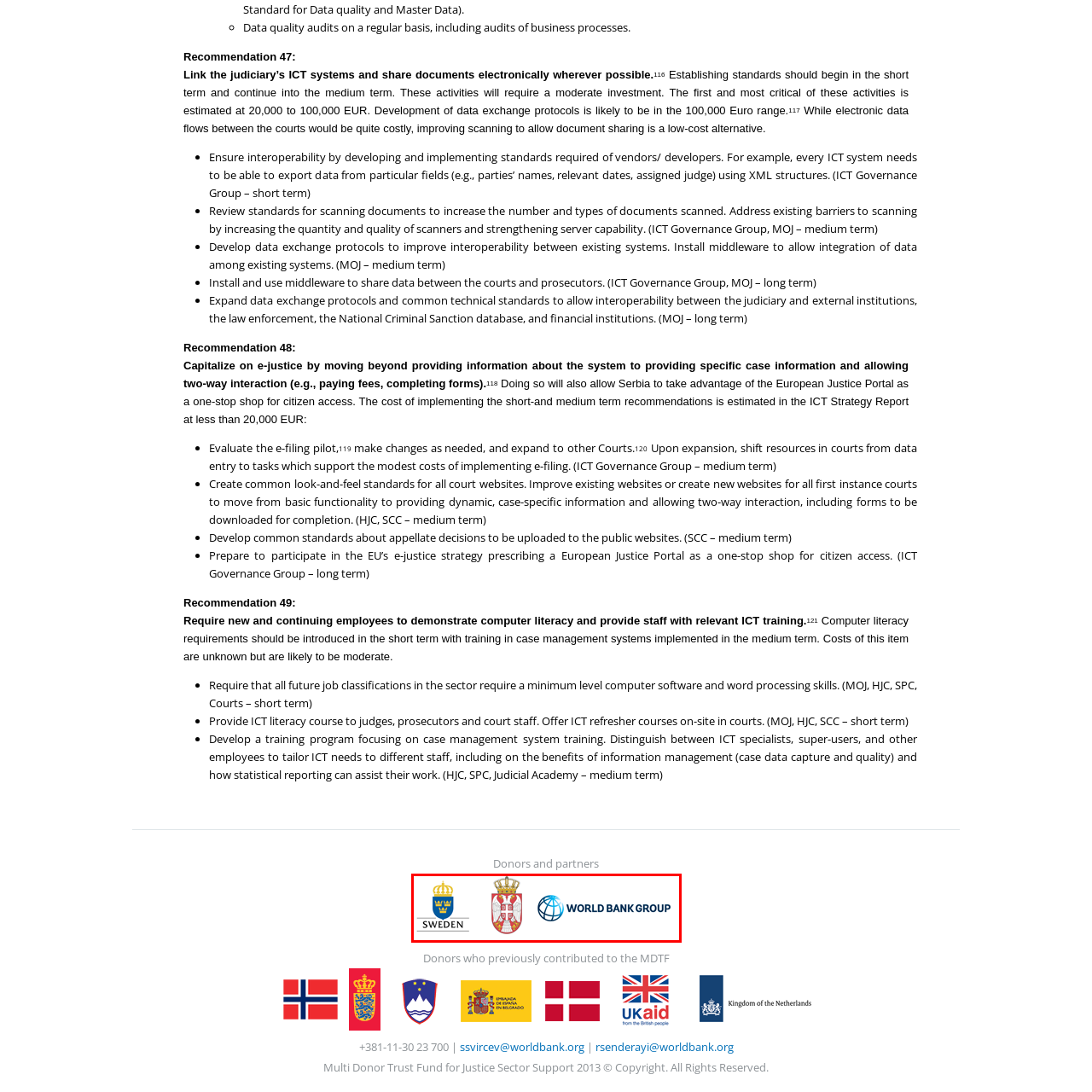Observe the image enclosed by the red rectangle, What does the stylized globe in the World Bank Group’s logo signify?
 Give a single word or phrase as your answer.

global reach and commitment to development